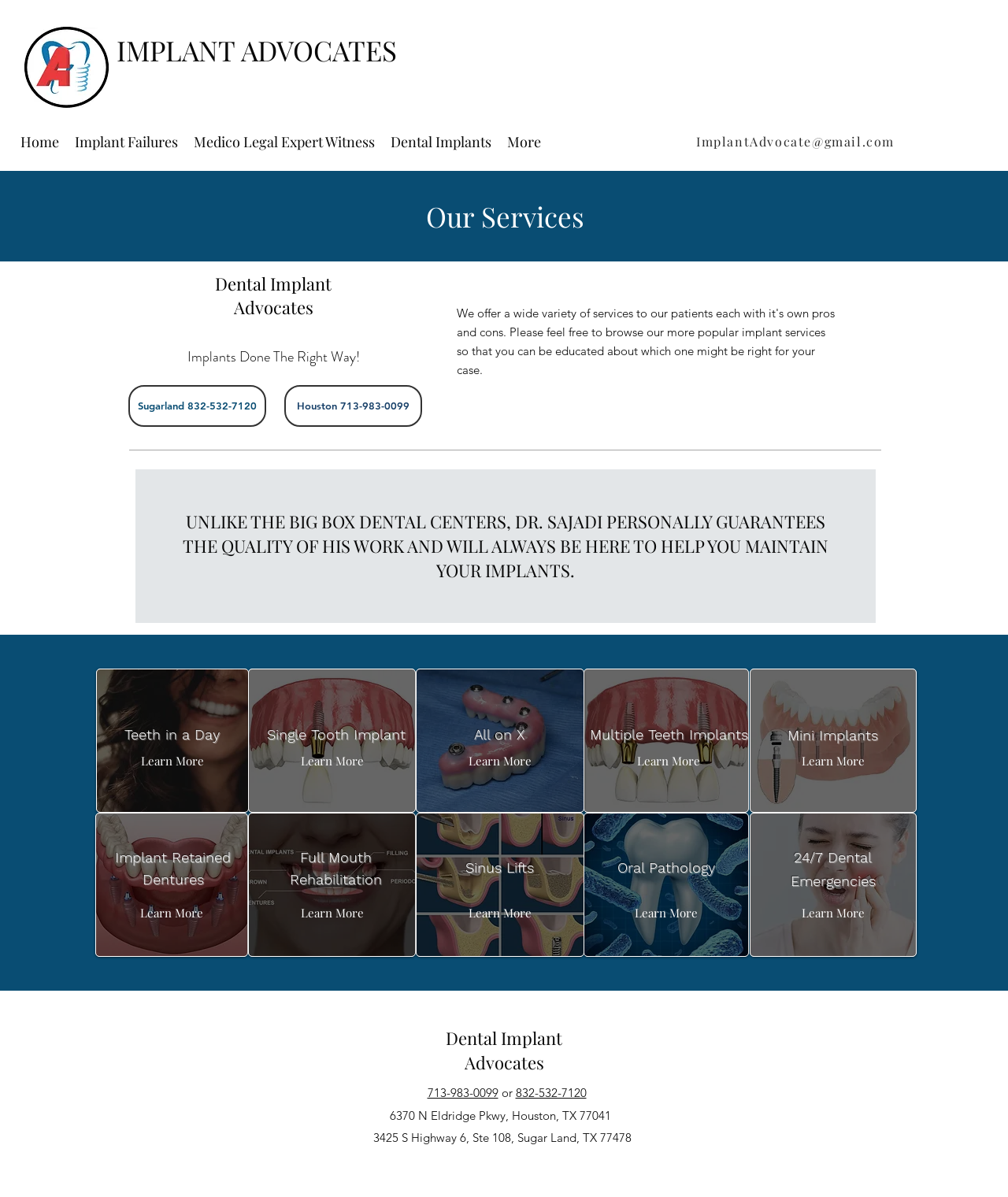Identify the bounding box coordinates for the element you need to click to achieve the following task: "Click the 'Teeth in a Day' link". Provide the bounding box coordinates as four float numbers between 0 and 1, in the form [left, top, right, bottom].

[0.123, 0.605, 0.218, 0.621]